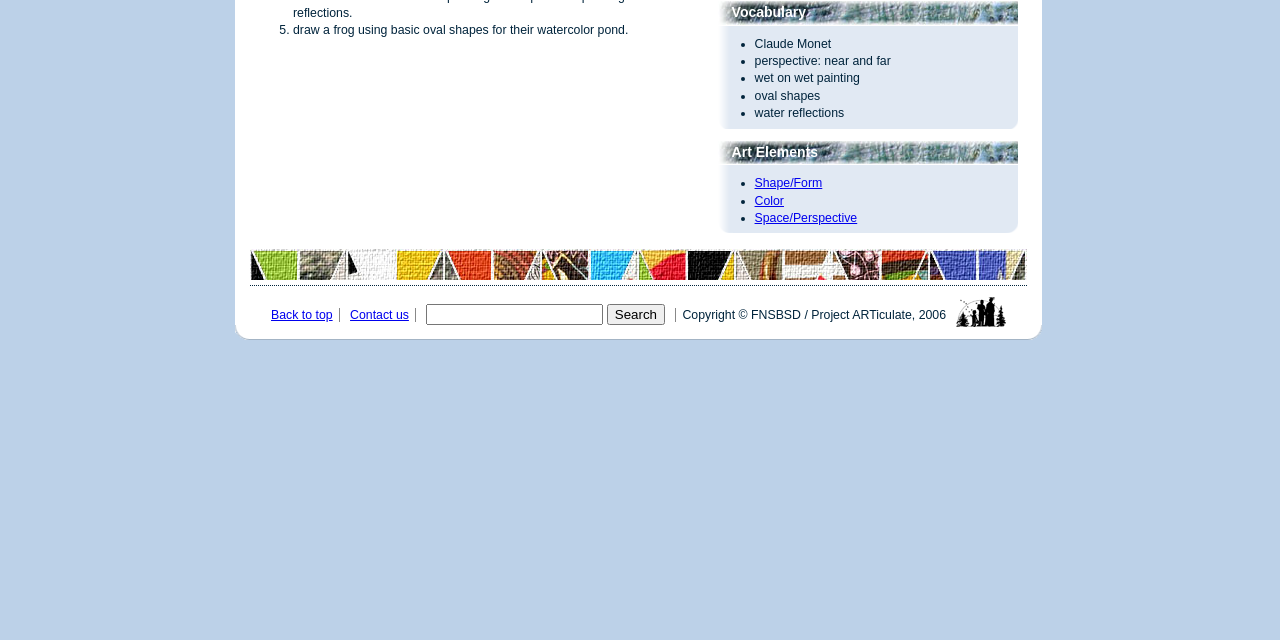Extract the bounding box coordinates for the HTML element that matches this description: "Shape/Form". The coordinates should be four float numbers between 0 and 1, i.e., [left, top, right, bottom].

[0.589, 0.275, 0.642, 0.297]